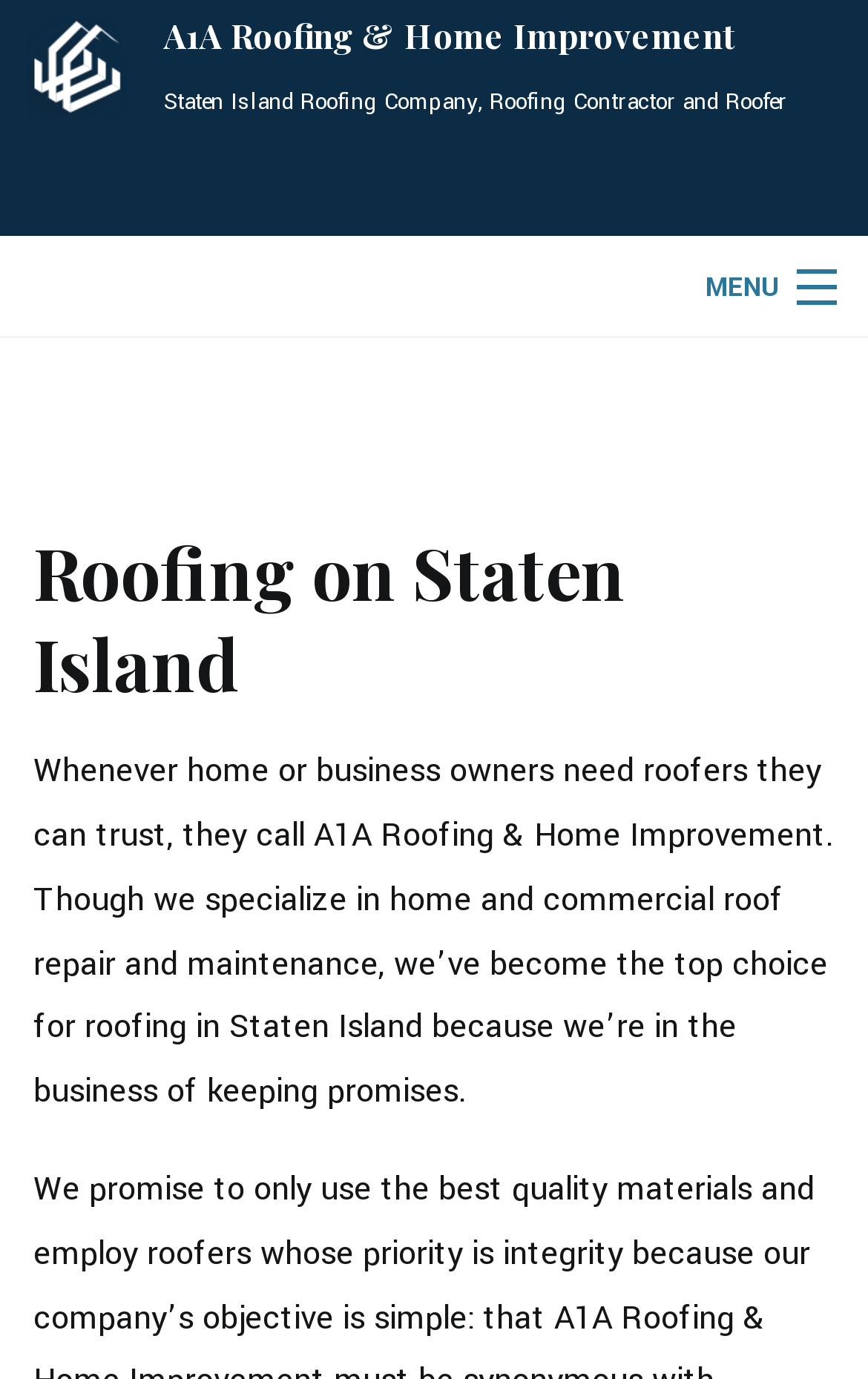Determine the bounding box coordinates of the clickable region to carry out the instruction: "Click the logo of A1A Roofing & Home Improvement".

[0.03, 0.013, 0.146, 0.086]